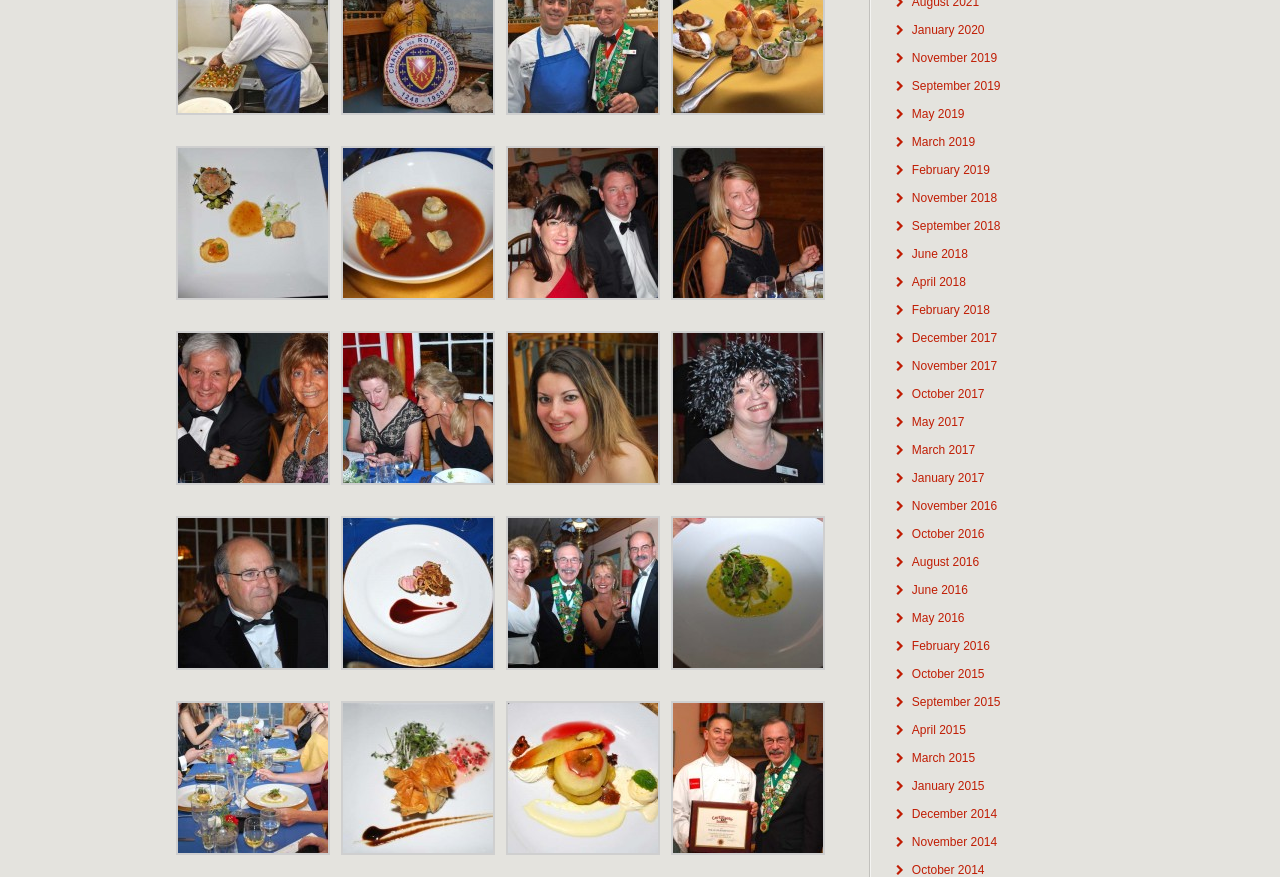Use a single word or phrase to answer this question: 
How many DescriptionLists are there on the webpage?

16